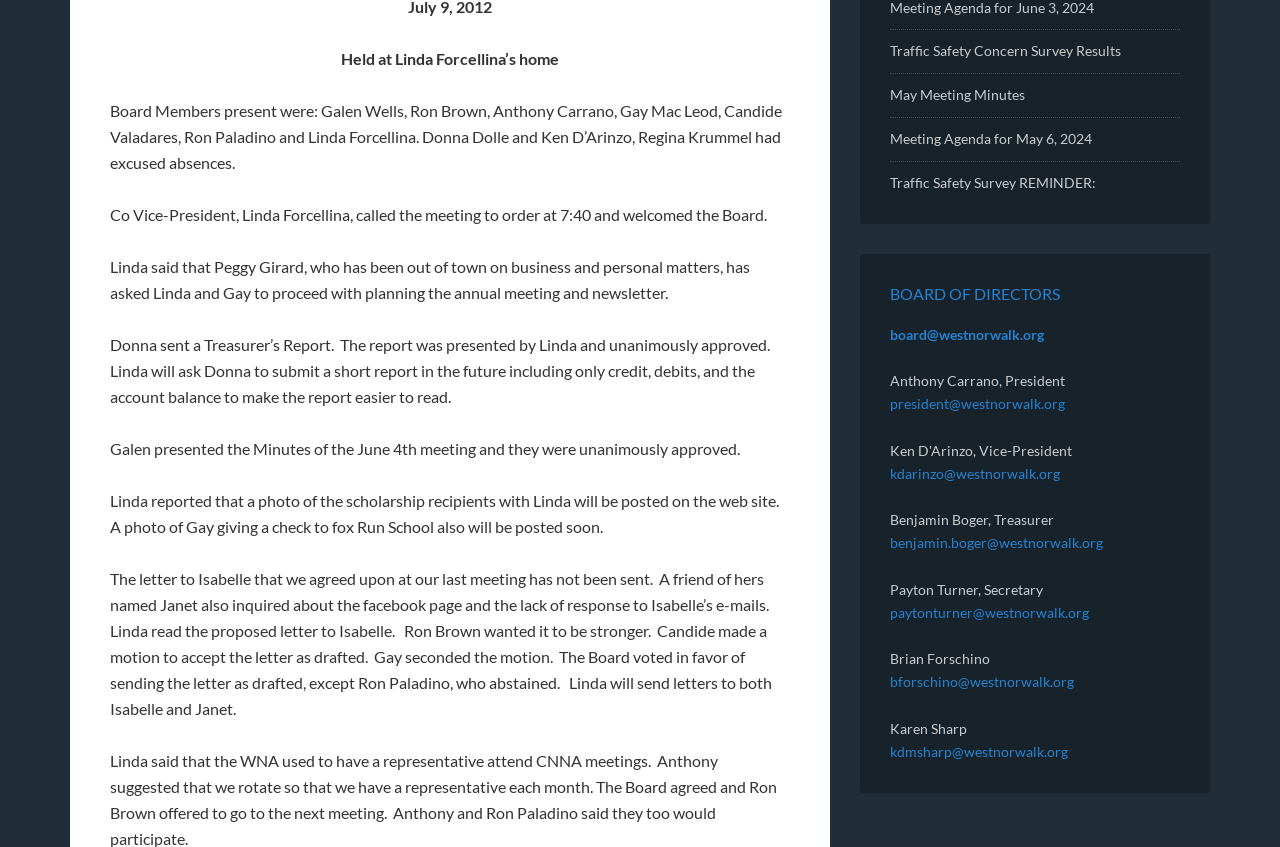Given the description: "Privacy Policy", determine the bounding box coordinates of the UI element. The coordinates should be formatted as four float numbers between 0 and 1, [left, top, right, bottom].

None